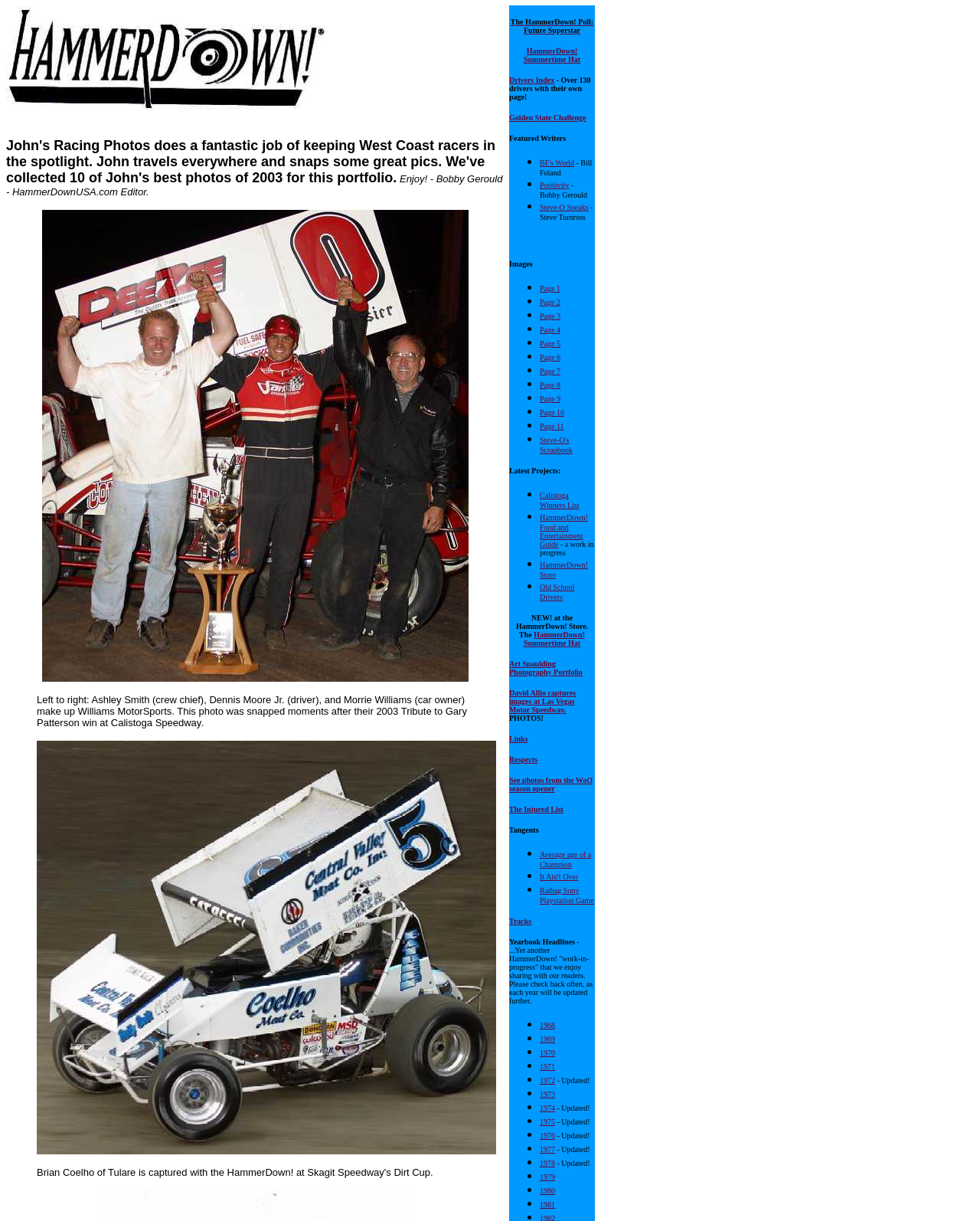Elaborate on the webpage's design and content in a detailed caption.

The webpage is titled "John's Racing Photos. Sprint Cars, Midgets, California color." and appears to be a racing-themed website. At the top, there is a small image and a link. Below this, there are several links and text elements, including "The HammerDown! Poll: Future Superstar", "HammerDown! Summertime Hat", and "Drivers Index", which suggests that the website is related to racing news and events.

To the right of these links, there is a section with the title "Featured Writers" and a list of writers, including "BF's World", "Positivity", and "Steve-O Speaks", each with a brief description. Below this, there is a section titled "Images" with a list of page numbers, from 1 to 11, and a link to "Steve-O's Scrapbook".

Further down the page, there is a section titled "Latest Projects:" with a list of links, including "Calistoga Winners List", "HammerDown! Food and Entertainment Guide", and "HammerDown! Store". There is also a section with the title "NEW! at the HammerDown! Store" and a link to the "HammerDown! Summertime Hat".

The page also features several other sections, including "PHOTOS!", "Links", "Respects", and "Tangents", each with a list of links and text elements. There is also a section titled "Yearbook Headlines" with a brief description and a list of years, from 1968 to 1970, each with a link.

Overall, the webpage appears to be a racing-themed website with a focus on news, events, and photos, as well as a section for featured writers and latest projects.